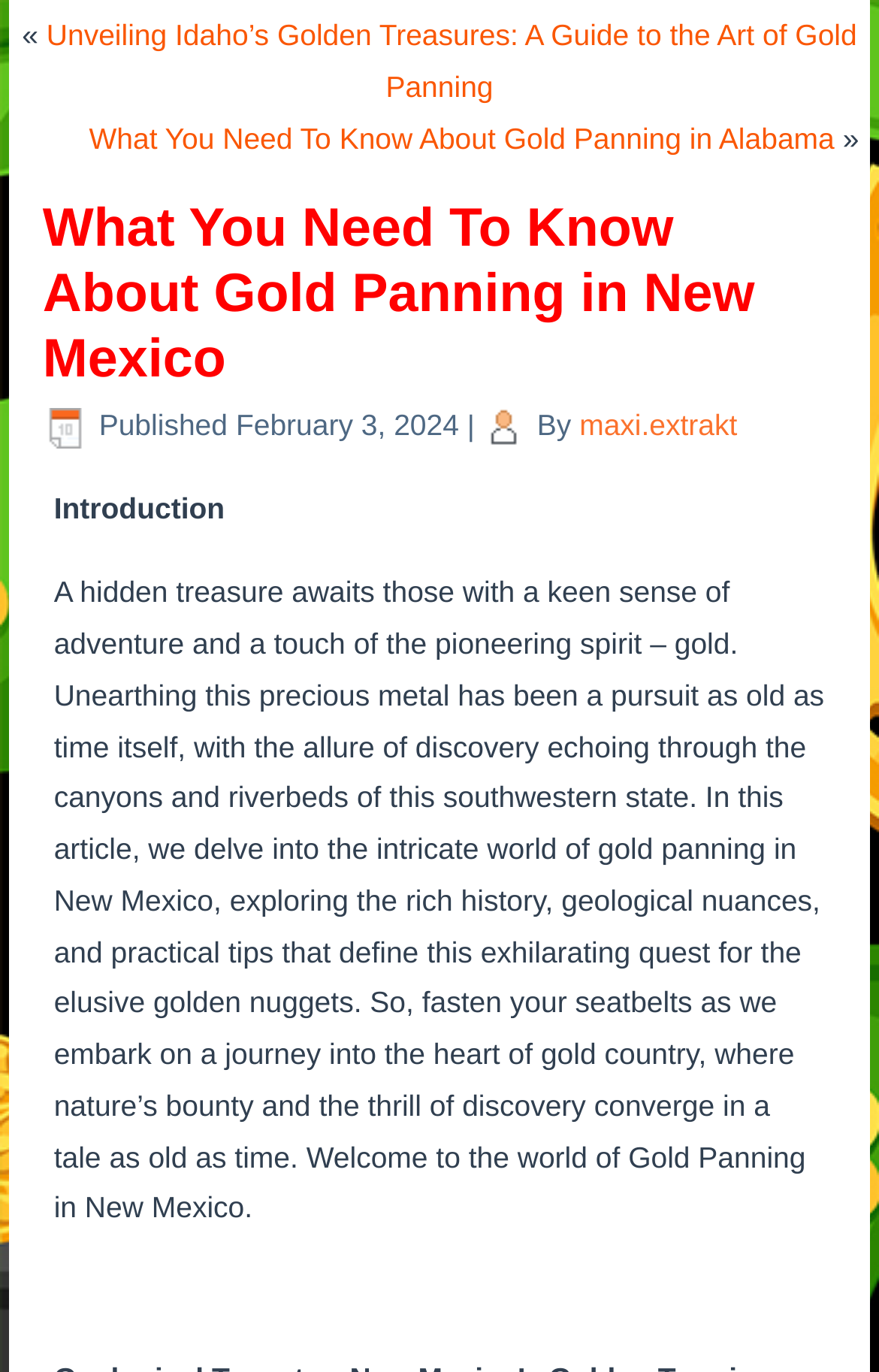When was this article published?
Provide a fully detailed and comprehensive answer to the question.

The published date and time can be found by looking at the top of the webpage, where it says 'Published 2:36 pm February 3, 2024'.